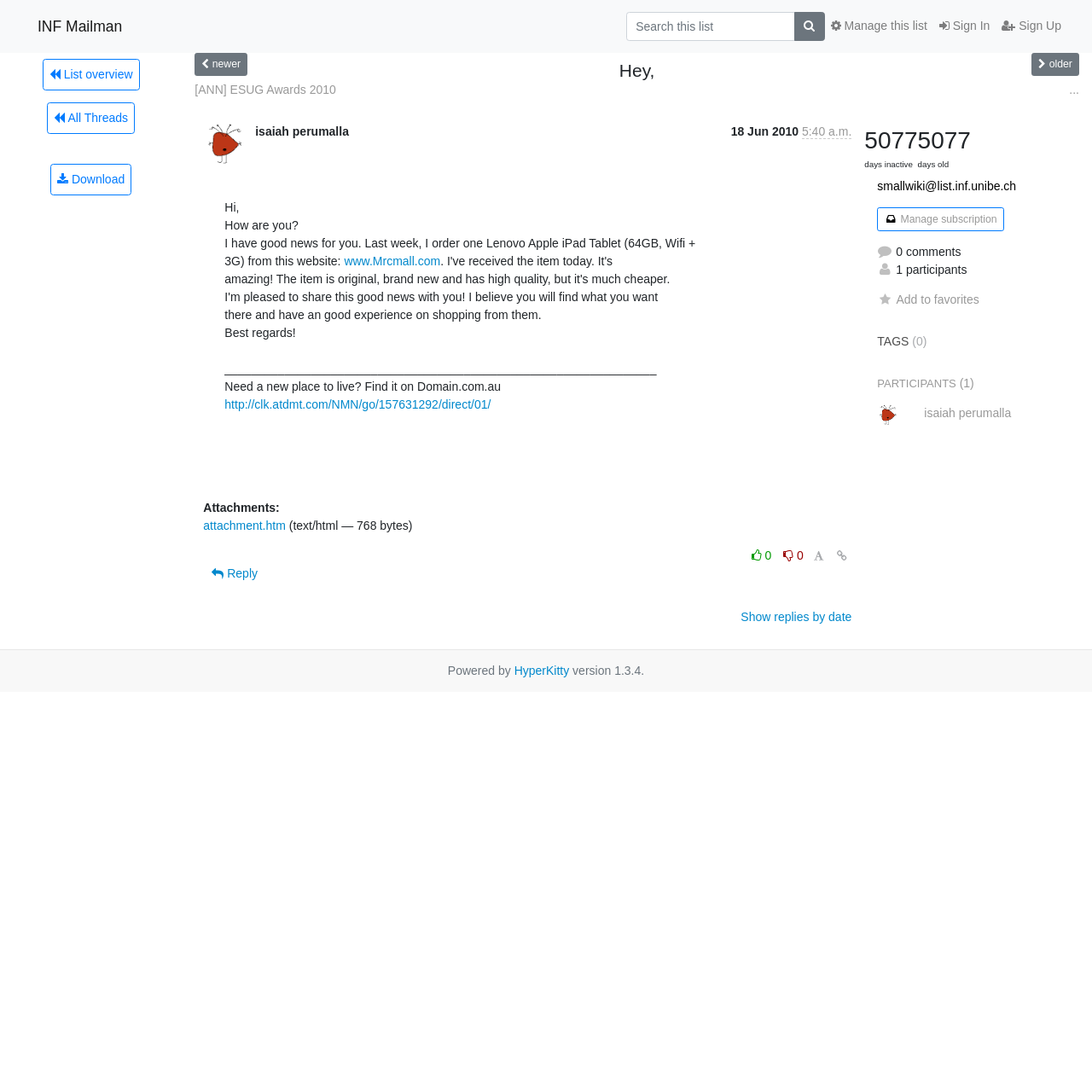Identify the bounding box coordinates of the clickable region to carry out the given instruction: "Sign In".

[0.855, 0.01, 0.912, 0.038]